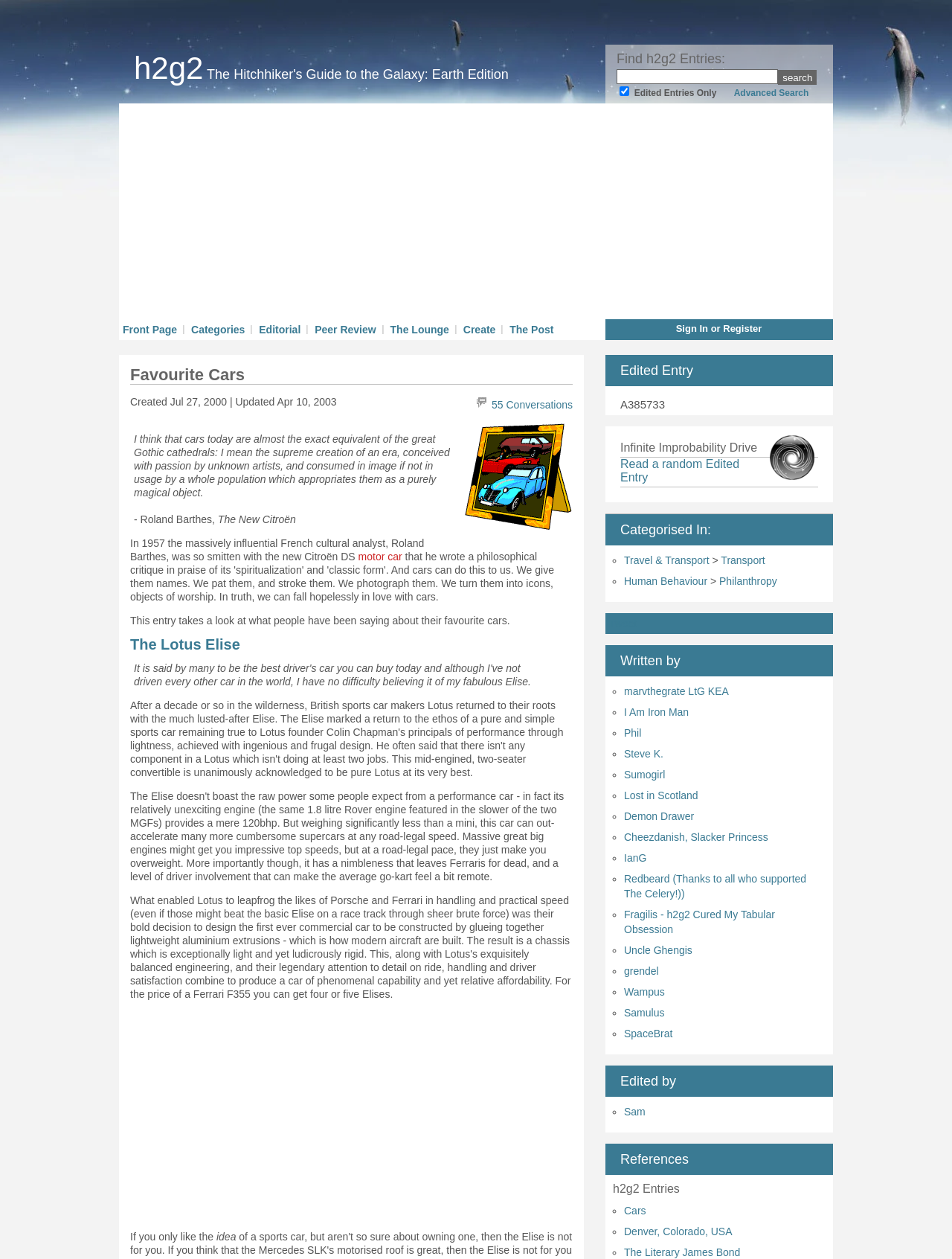Generate the main heading text from the webpage.

h2g2 The Hitchhiker's Guide to the Galaxy: Earth Edition